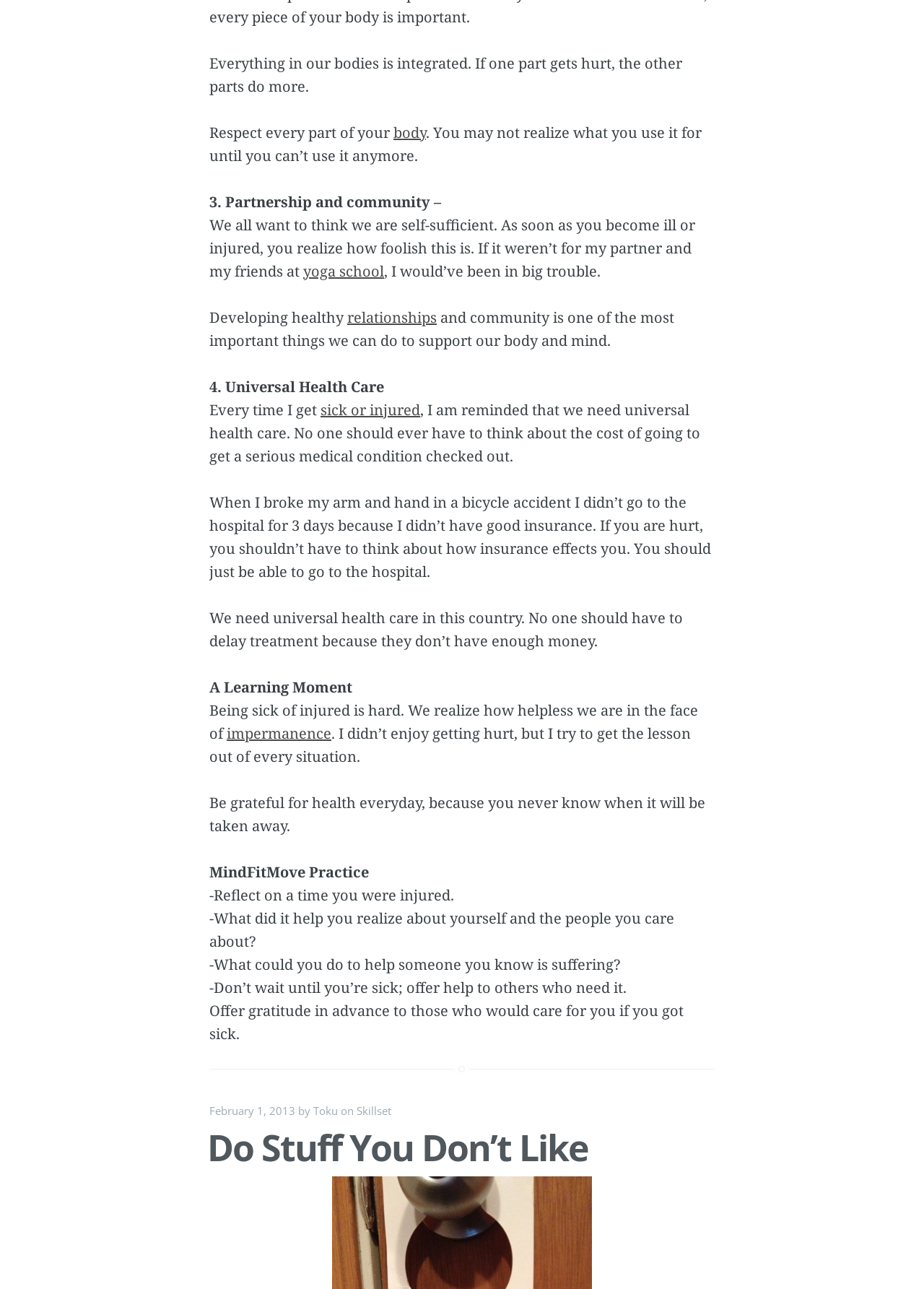With reference to the screenshot, provide a detailed response to the question below:
Who is the author of the article?

The author's name is mentioned at the bottom of the webpage, along with the date 'February 1, 2013' and the category 'Skillset'.